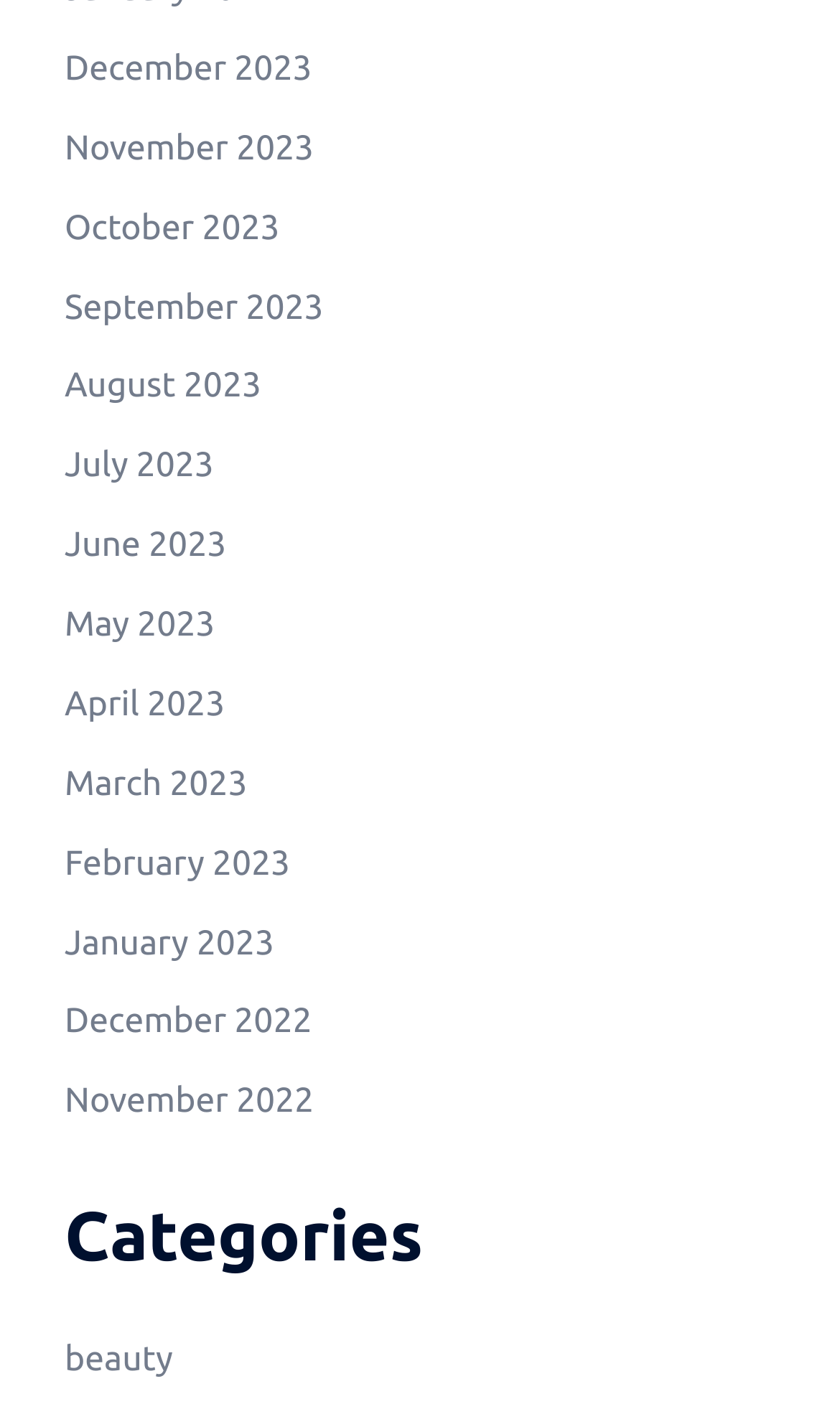From the details in the image, provide a thorough response to the question: What is the earliest month listed?

I looked at the list of links on the webpage and found that the earliest month listed is December 2022, which is located at the bottom of the list.